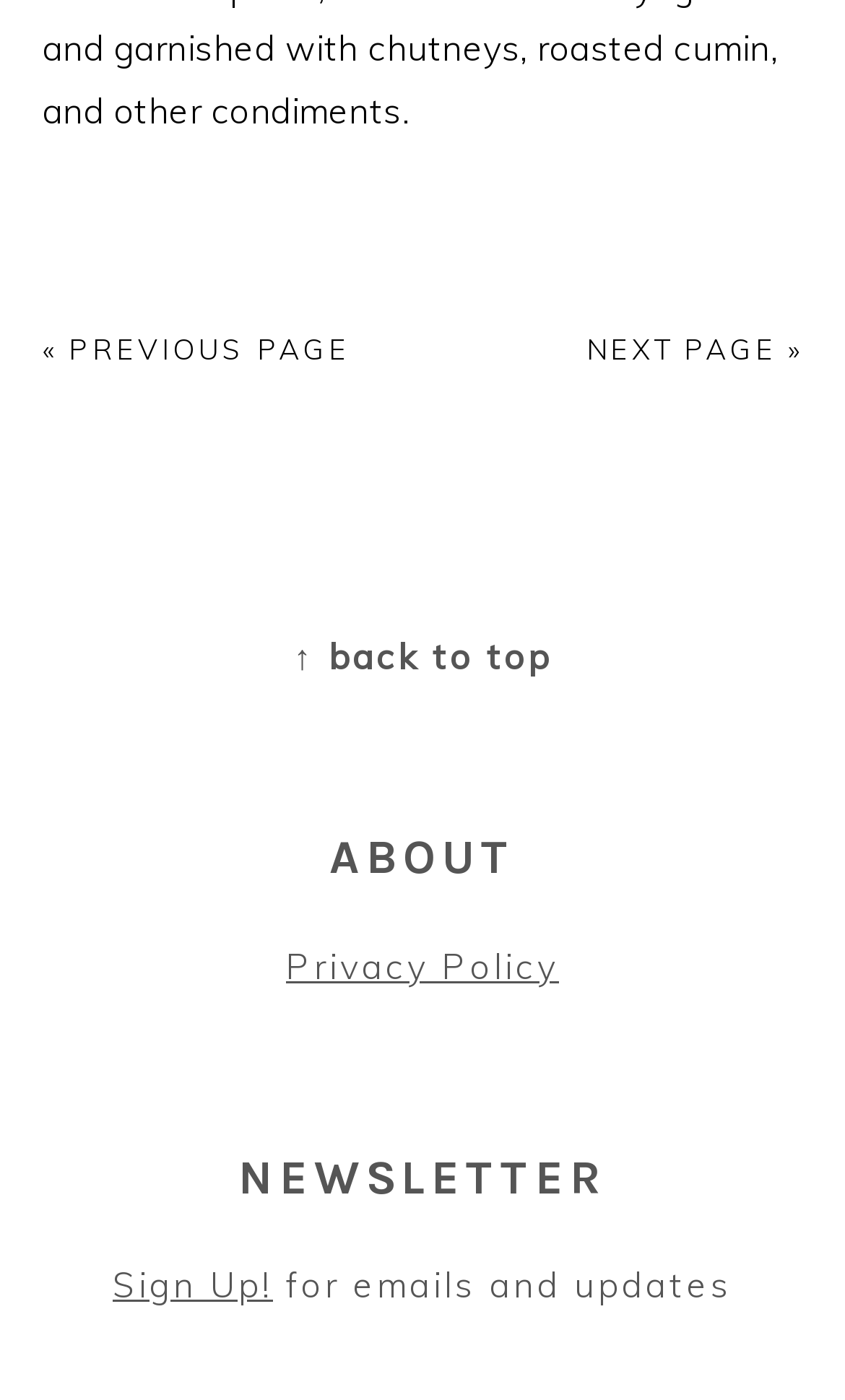What type of content is the 'ABOUT' section likely to have?
Answer the question with as much detail as possible.

The 'ABOUT' section is a common section found on many websites, and its purpose is to provide information about the website, its creators, or its purpose. Based on its location on the page, it is likely to have content that describes the website.